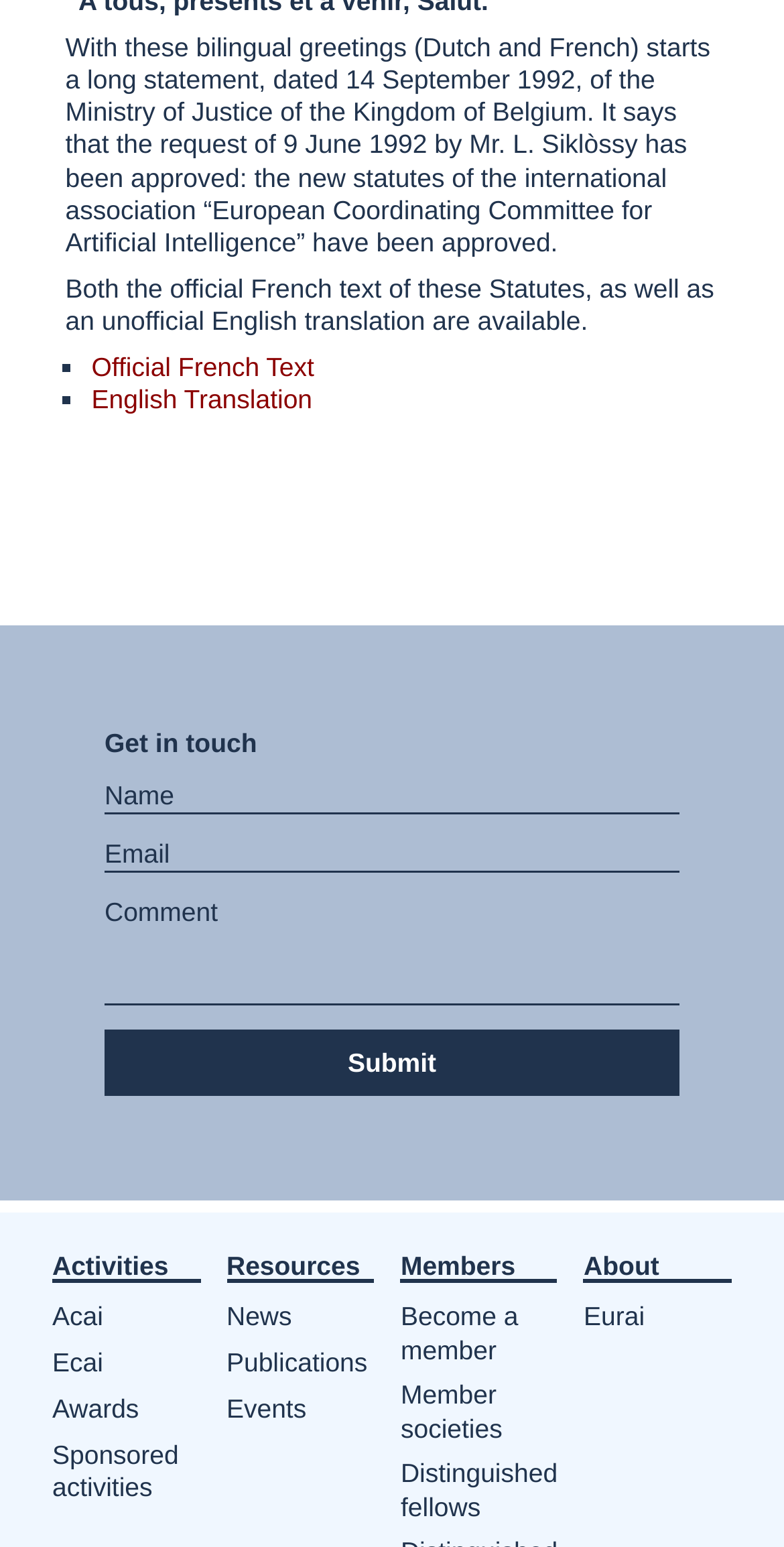Indicate the bounding box coordinates of the element that needs to be clicked to satisfy the following instruction: "Submit a comment". The coordinates should be four float numbers between 0 and 1, i.e., [left, top, right, bottom].

[0.133, 0.599, 0.867, 0.651]